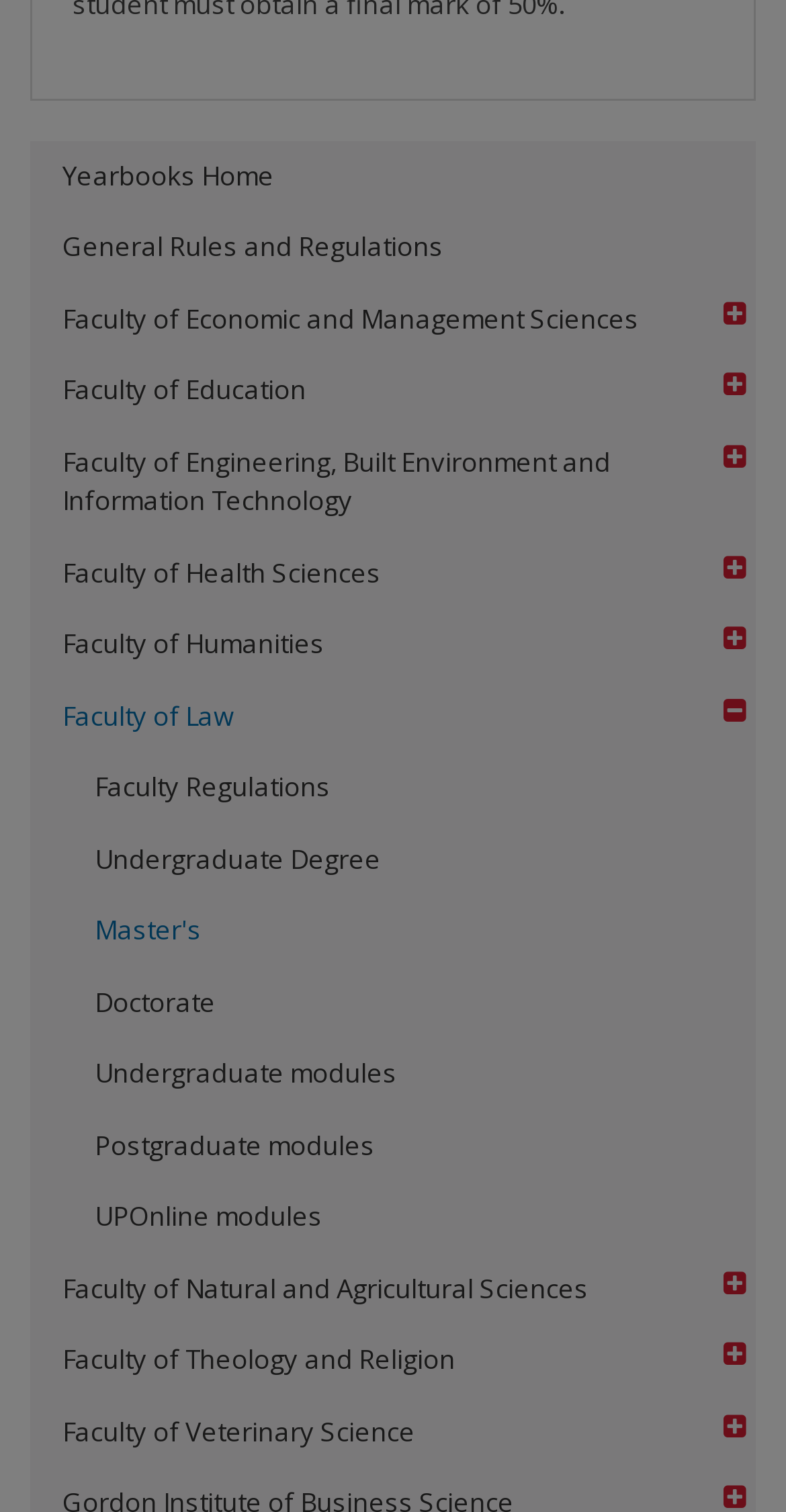Please find the bounding box coordinates of the element that you should click to achieve the following instruction: "Browse Faculty Regulations". The coordinates should be presented as four float numbers between 0 and 1: [left, top, right, bottom].

[0.079, 0.497, 0.962, 0.545]